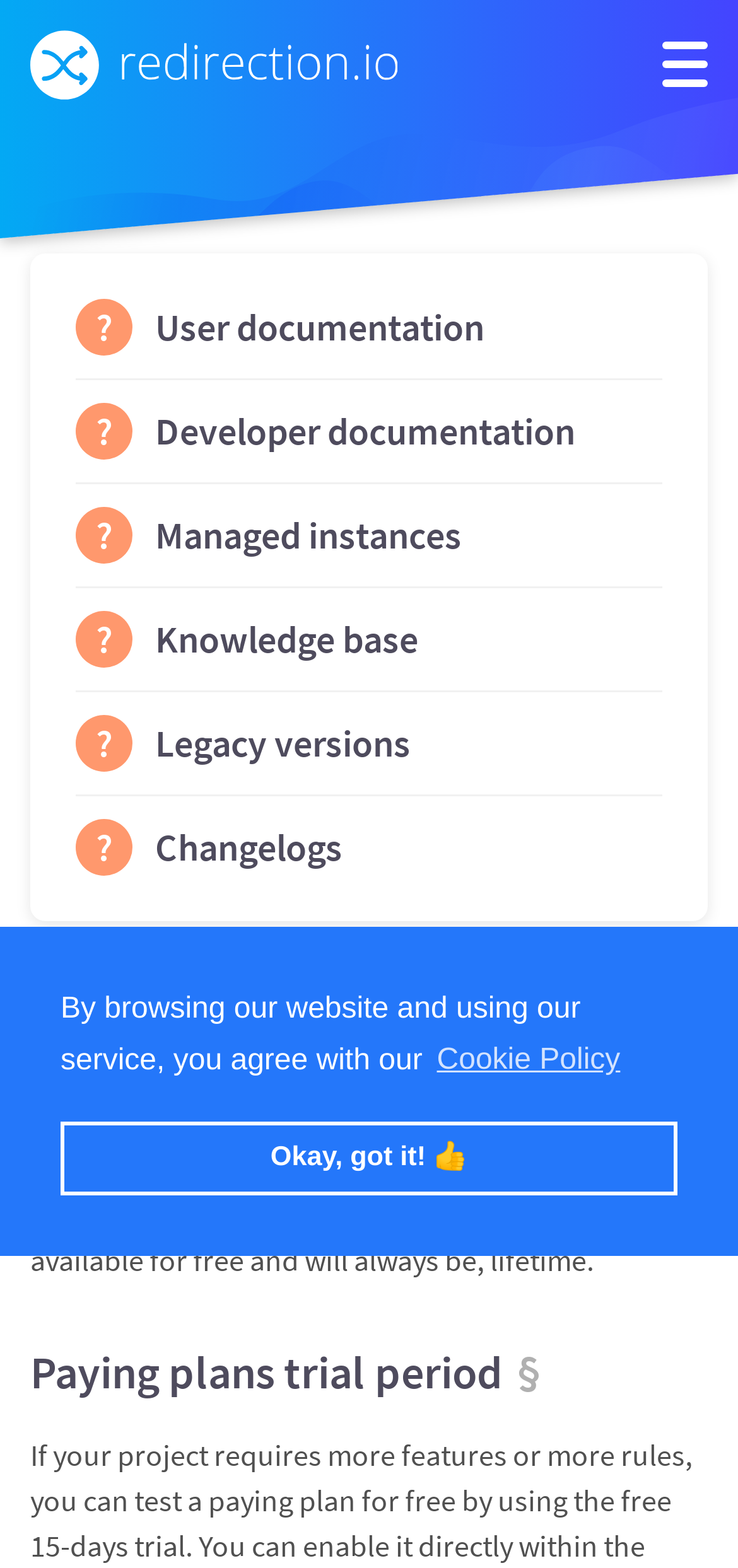Based on the element description Cloudflare Workers integration, identify the bounding box of the UI element in the given webpage screenshot. The coordinates should be in the format (top-left x, top-left y, bottom-right x, bottom-right y) and must be between 0 and 1.

[0.103, 0.756, 0.897, 0.814]